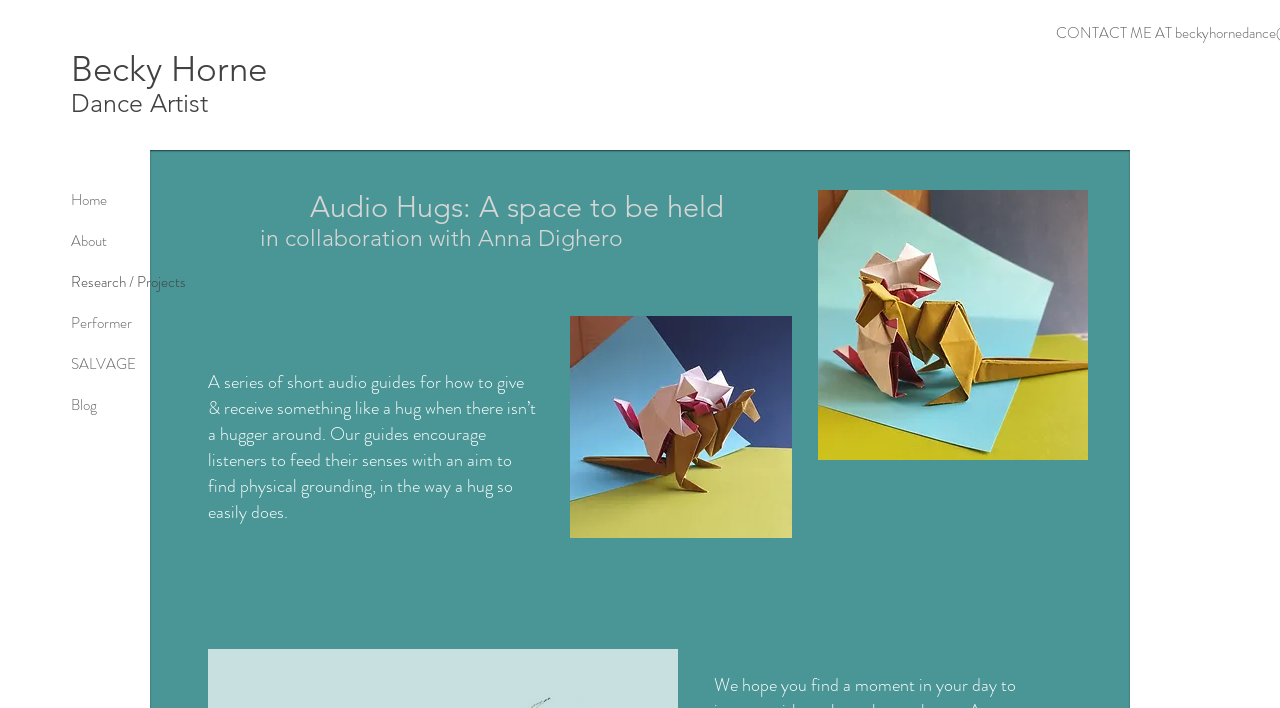What is the profession of Becky Horne?
Using the details from the image, give an elaborate explanation to answer the question.

Based on the webpage, Becky Horne's profession is mentioned as 'Dance Artist' in the static text element below her name.